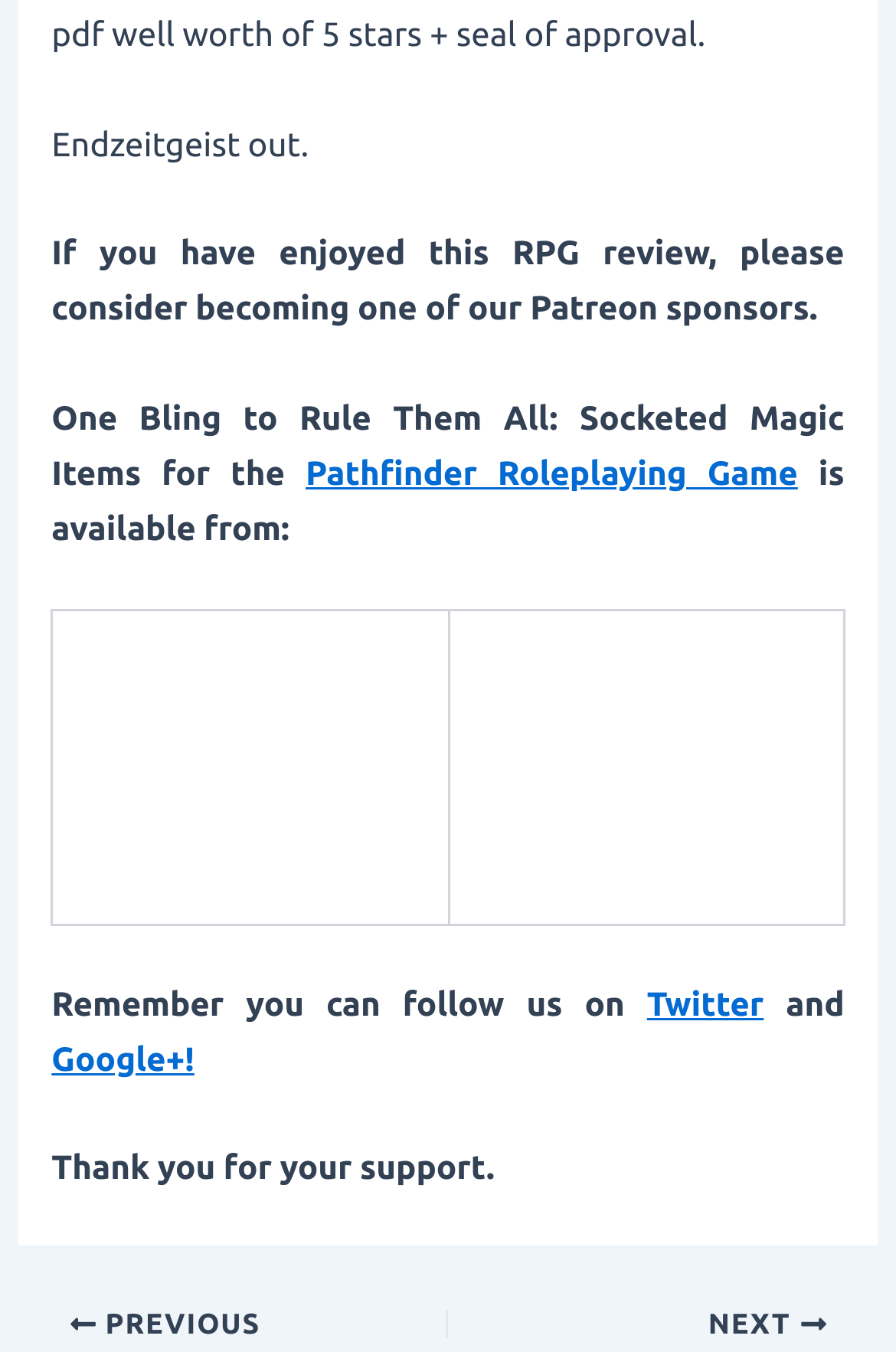Please answer the following question using a single word or phrase: 
What is the navigation section for?

To navigate to previous or next posts